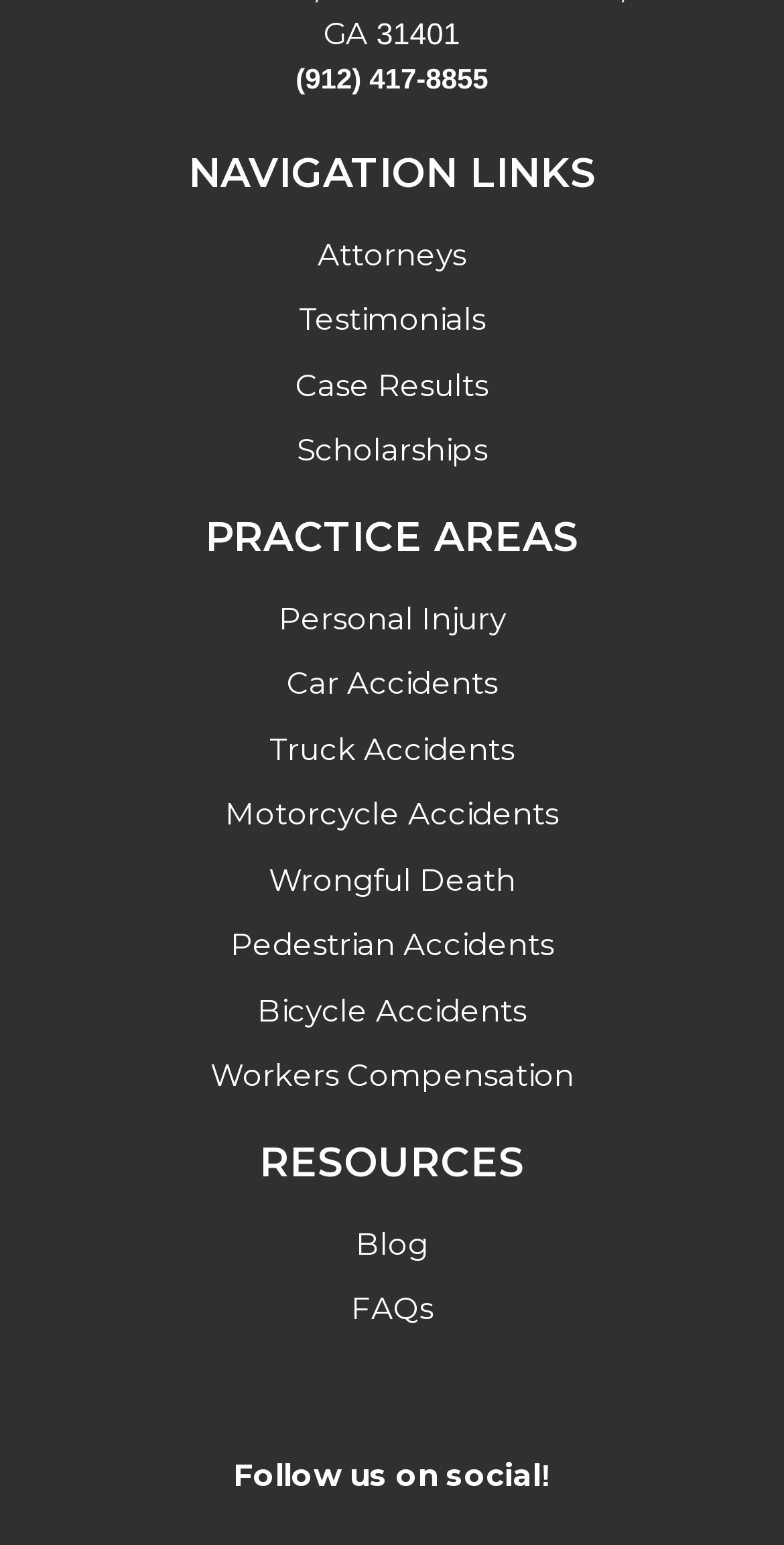Identify the bounding box coordinates of the section to be clicked to complete the task described by the following instruction: "Call the phone number". The coordinates should be four float numbers between 0 and 1, formatted as [left, top, right, bottom].

[0.377, 0.039, 0.623, 0.063]